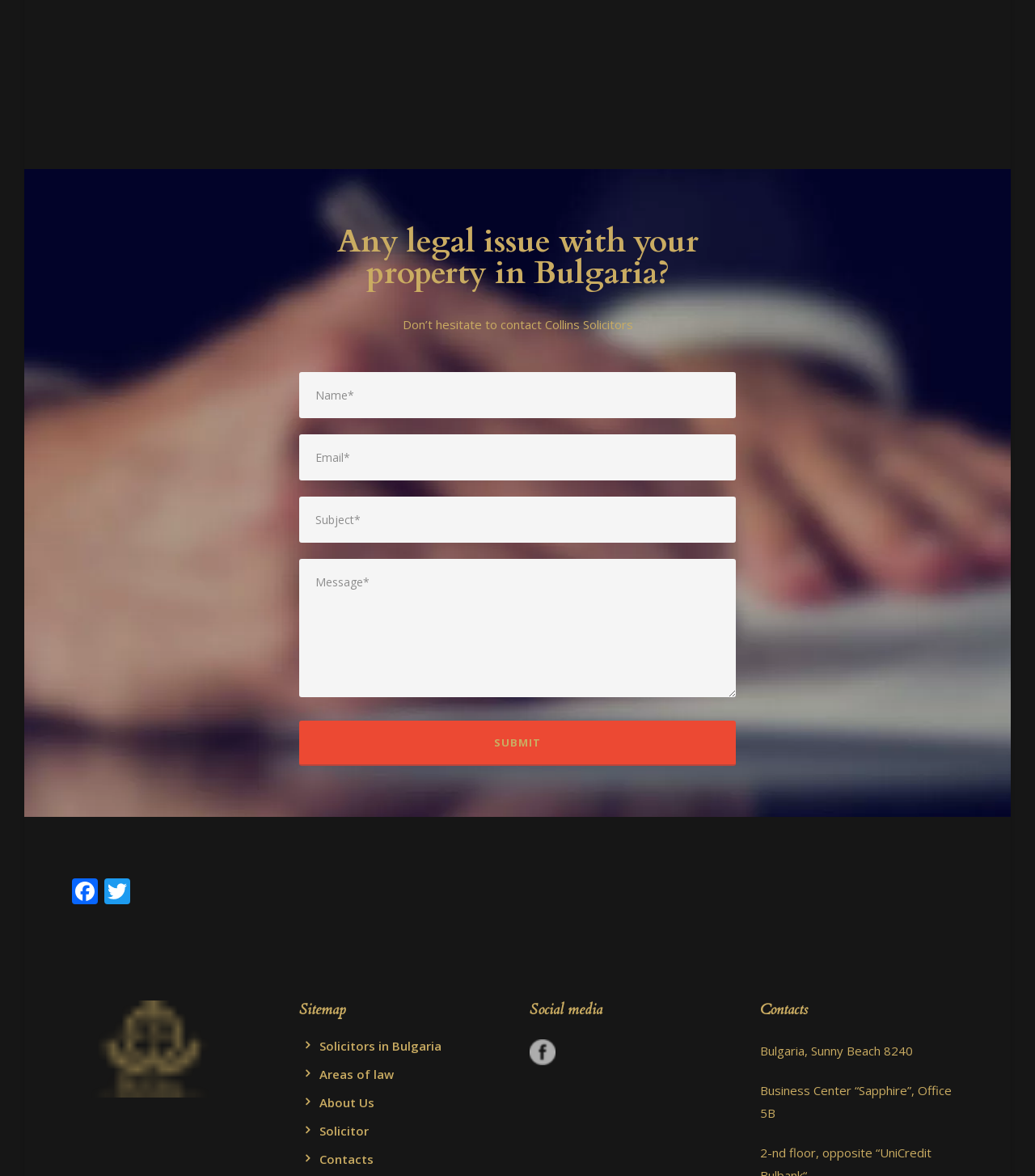Find the bounding box coordinates for the element described here: "Diet".

None